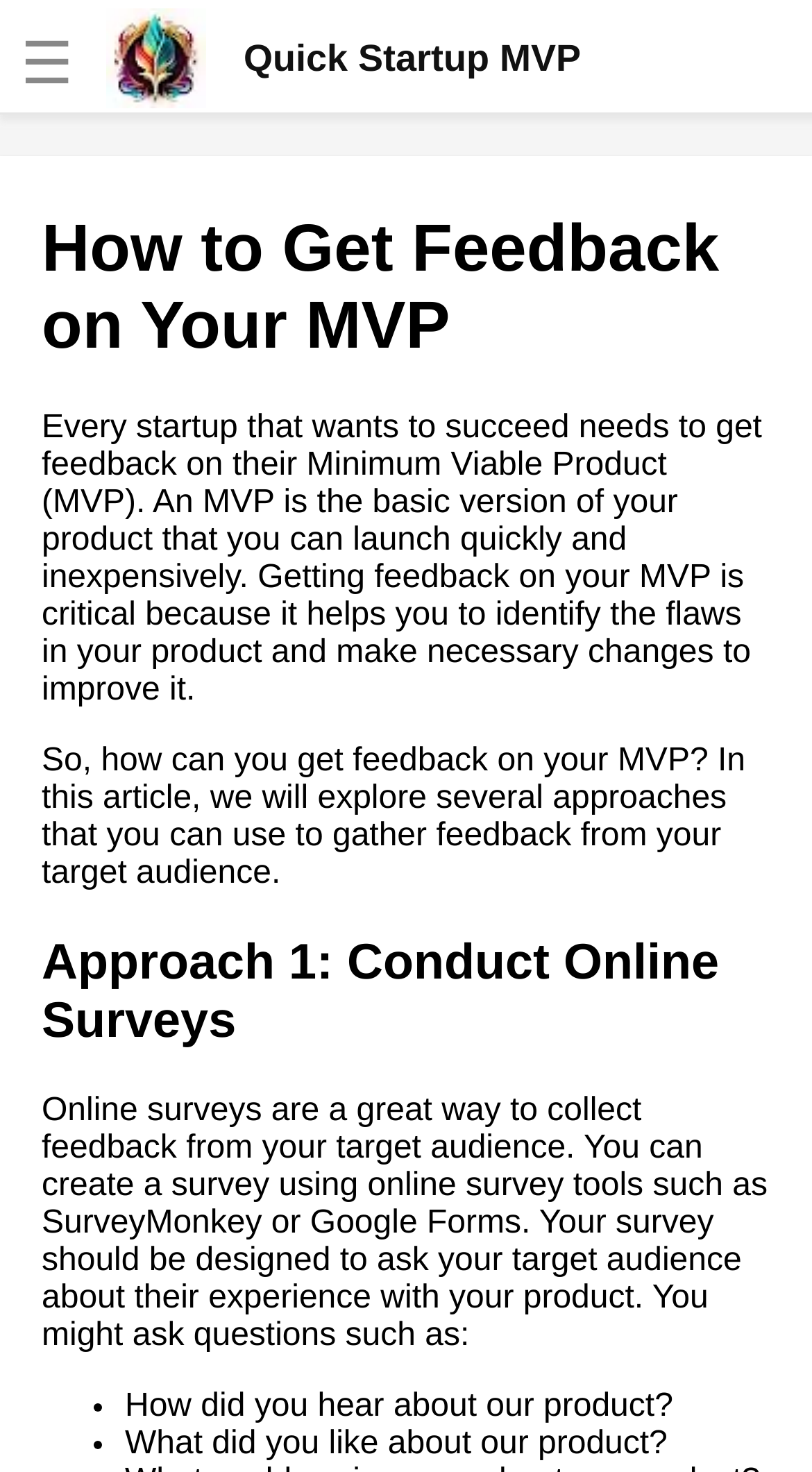Locate the UI element described as follows: "Quick Startup MVP". Return the bounding box coordinates as four float numbers between 0 and 1 in the order [left, top, right, bottom].

[0.131, 0.005, 0.715, 0.073]